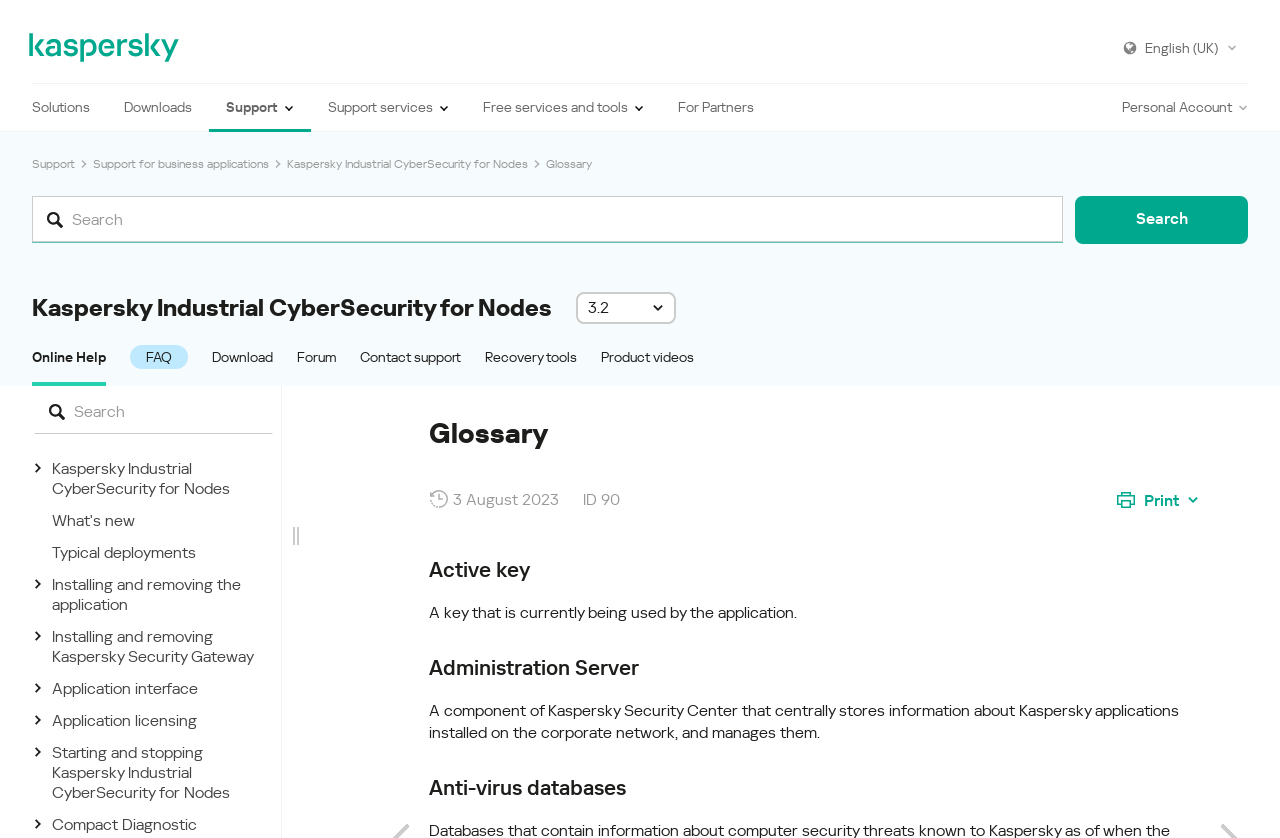Give a short answer using one word or phrase for the question:
What is the purpose of the 'Print' button?

To print